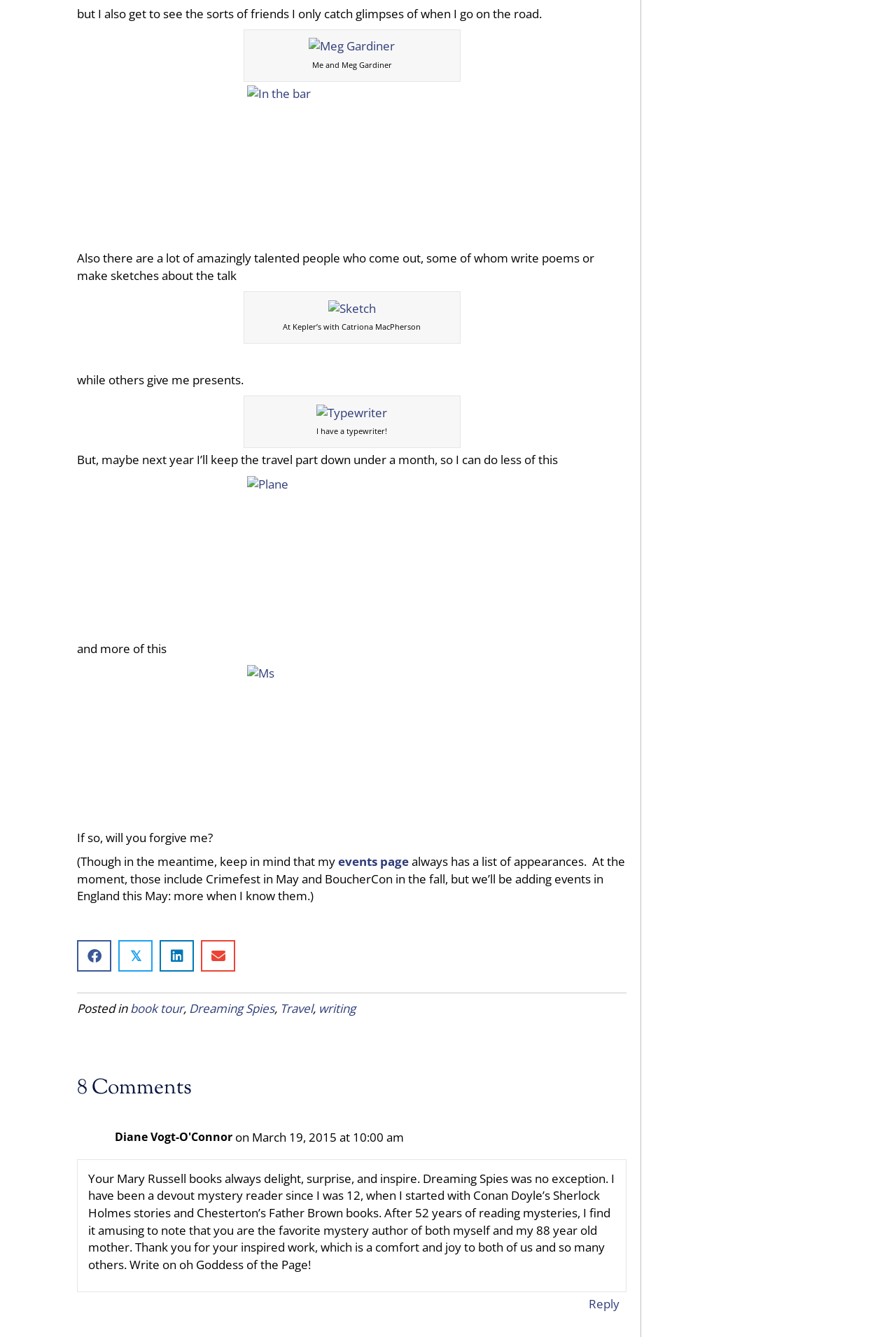Given the element description 𝕏 Share on Twitter, predict the bounding box coordinates for the UI element in the webpage screenshot. The format should be (top-left x, top-left y, bottom-right x, bottom-right y), and the values should be between 0 and 1.

[0.132, 0.703, 0.17, 0.727]